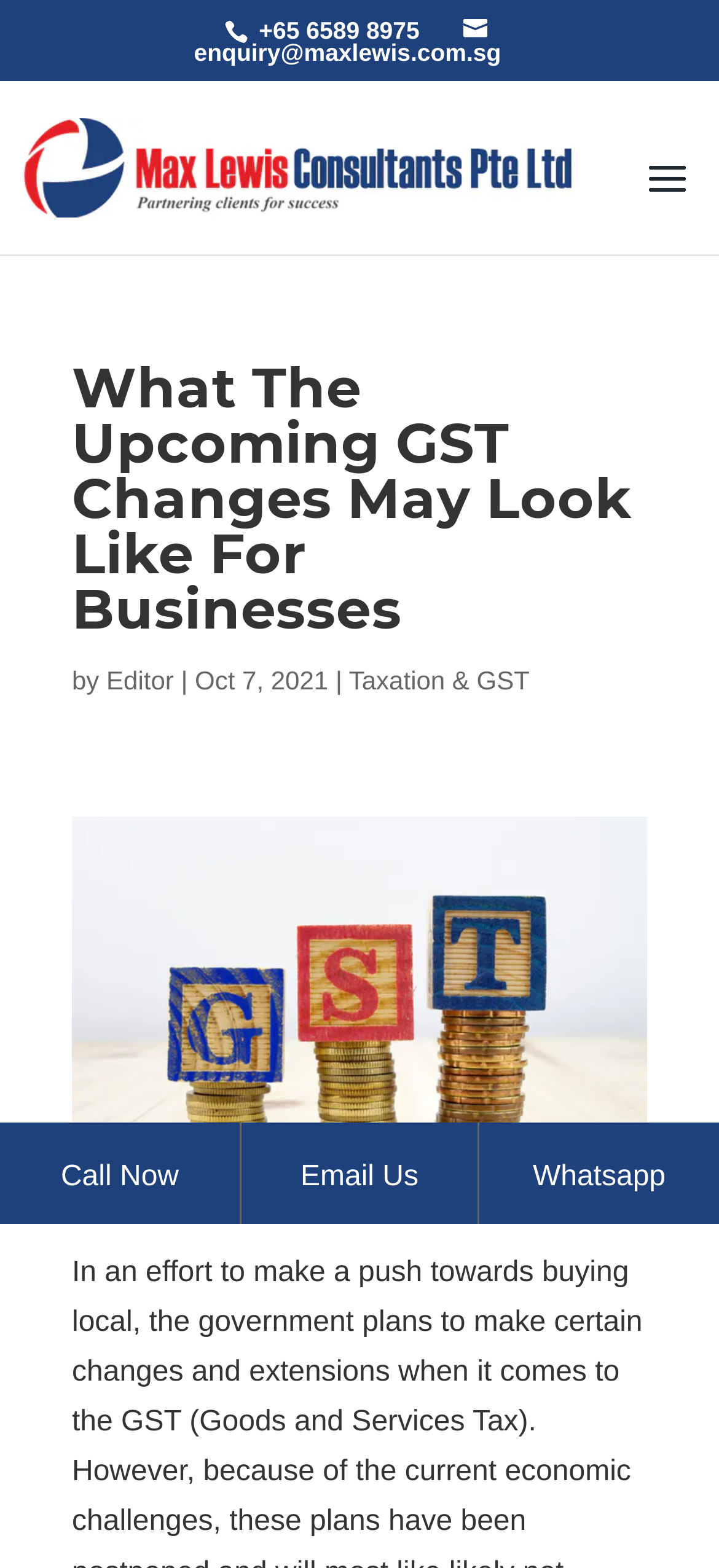Offer a meticulous caption that includes all visible features of the webpage.

The webpage appears to be an article or blog post discussing the potential implications of upcoming GST changes on local and overseas businesses. 

At the top of the page, there is a heading that matches the title of the webpage, "What The Upcoming GST Changes May Look Like For Businesses". Below the heading, the author's information is displayed, including the name "Editor" and the date "Oct 7, 2021". 

To the left of the author's information, there is a link to the category "Taxation & GST". 

A large image takes up most of the top section of the page, with a caption "Asset Valuation Services, Assets Valuation". 

In the top-right corner, there are three links: a phone number "+65 6589 8975", an email address "enquiry@maxlewis.com.sg", and a company name "Max Lewis Consultants Pte Ltd" accompanied by a small logo image. 

Towards the bottom of the page, there is a layout table with three links: "Call Now", "Email Us", and "Whatsapp", which are likely contact options.